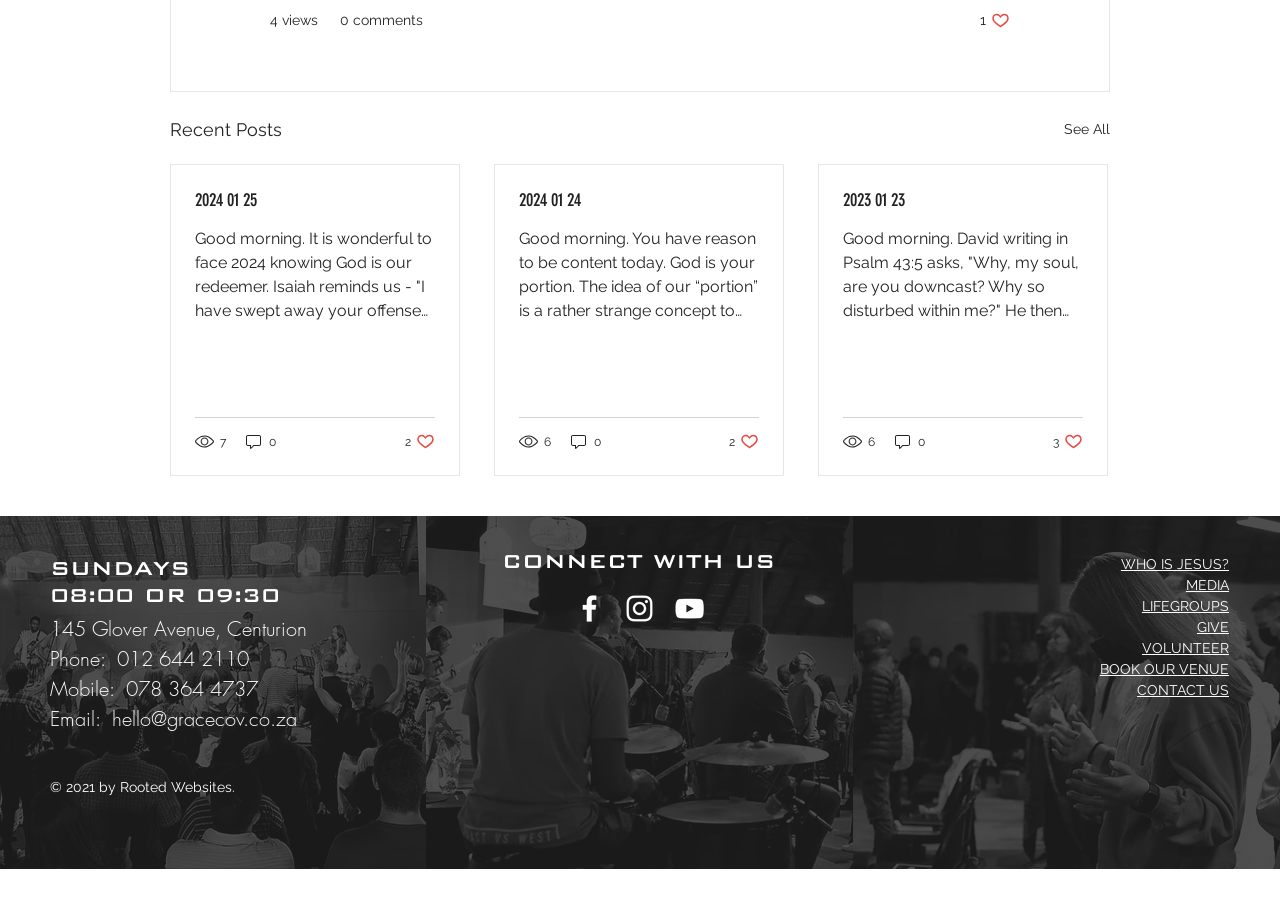How many services are offered on Sundays?
Using the image, provide a concise answer in one word or a short phrase.

2